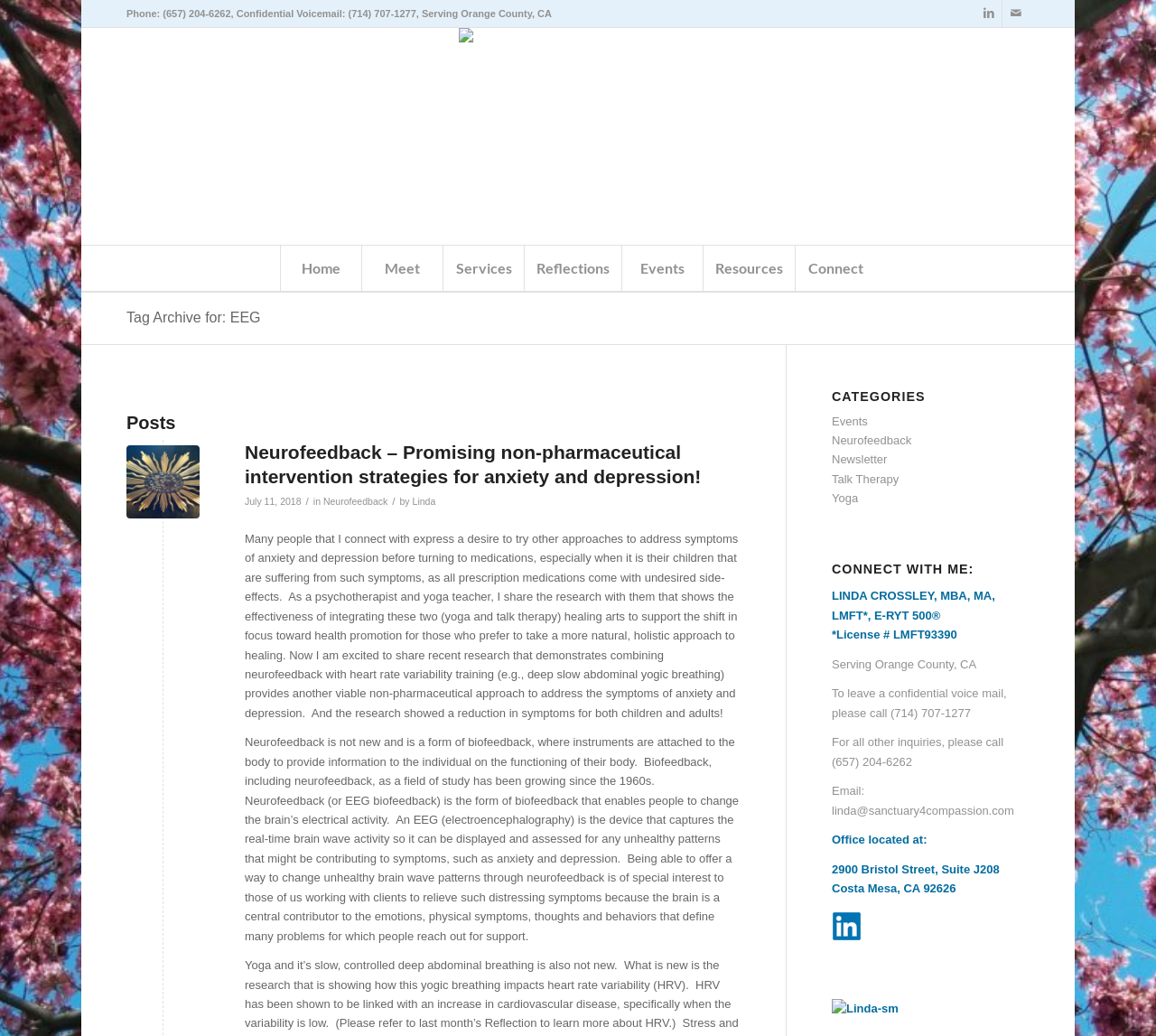Locate the coordinates of the bounding box for the clickable region that fulfills this instruction: "Click the 'Build a Connection' link".

None